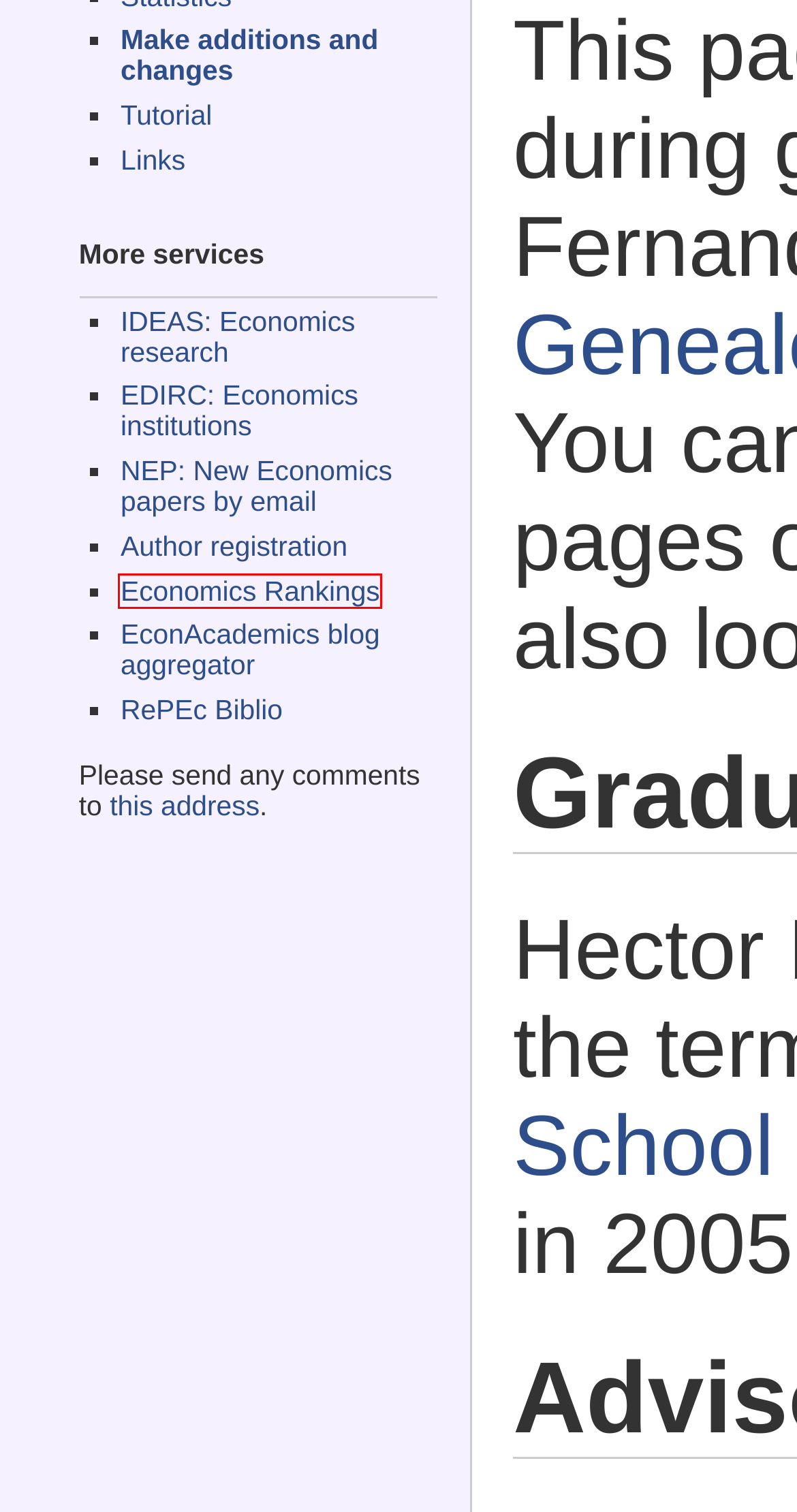You are given a screenshot of a webpage with a red rectangle bounding box. Choose the best webpage description that matches the new webpage after clicking the element in the bounding box. Here are the candidates:
A. RePEc: Research Papers in Economics
B. RePEc Author Service
C. Economics Paper Series | IDEAS/RePEc
D. Economics Rankings | IDEAS/RePEc
E. Economics and Finance Research | IDEAS/RePEc
F. Paris School of Economics | EDIRC/RePEc
G. RePEc Genealogy page for Roger  Guesnerie
H. EconPapers: Guesnerie Roger

D